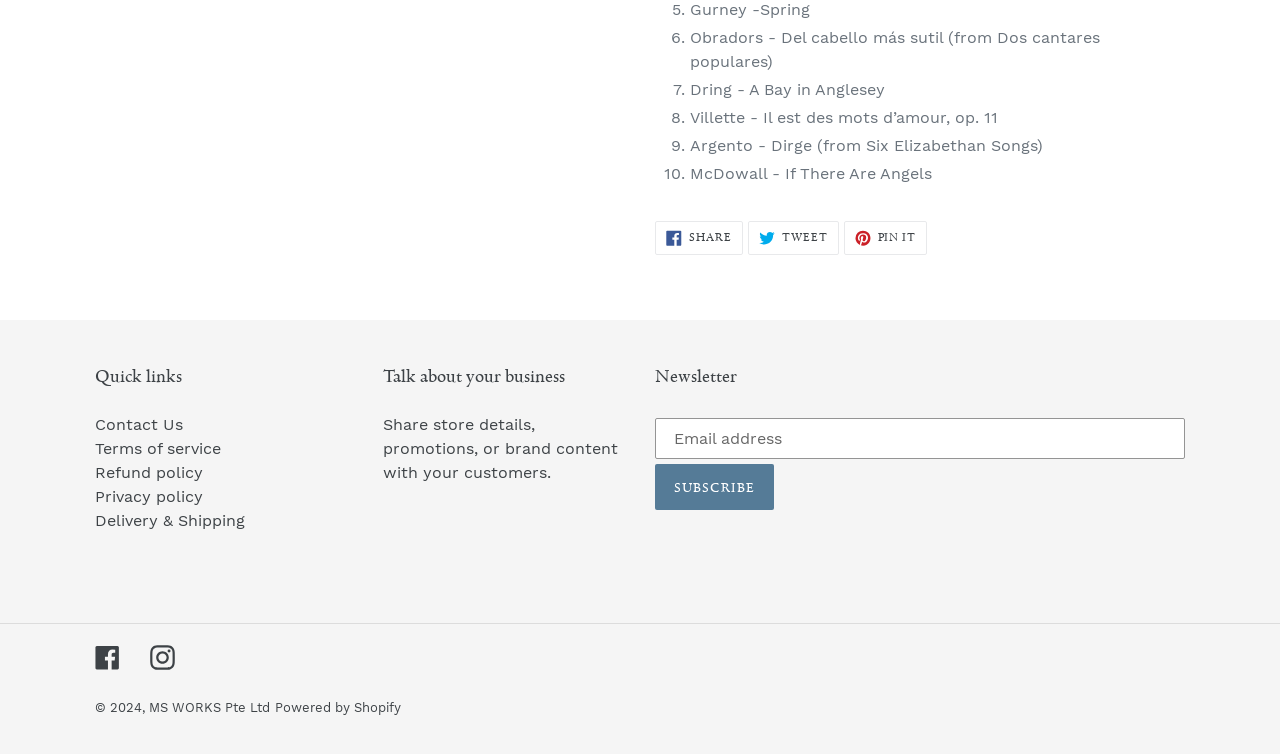Respond with a single word or phrase to the following question:
What is the last song in the list?

If There Are Angels